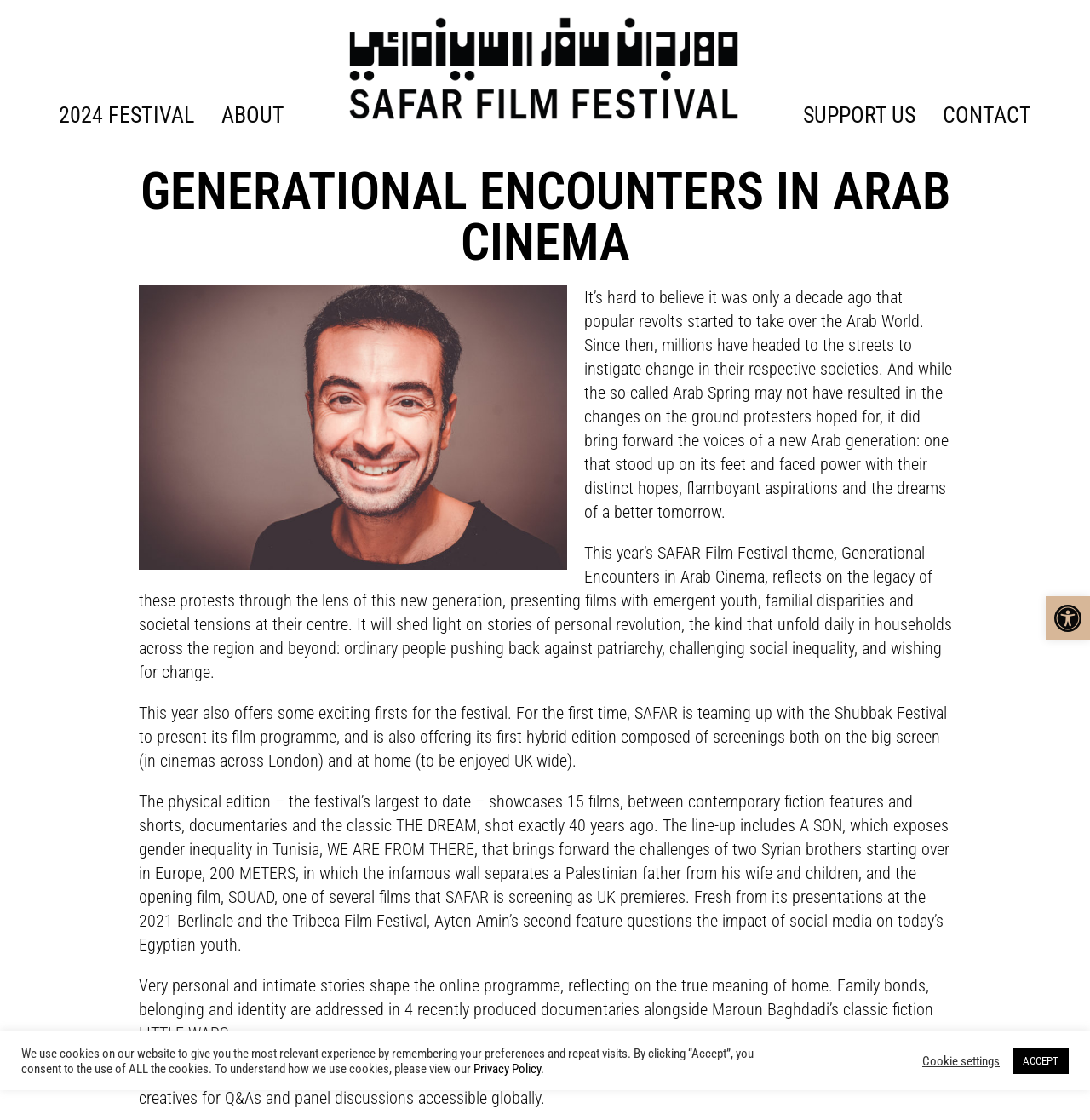Find the bounding box coordinates for the HTML element described in this sentence: "alt="SAFAR FILM FESTIVAL"". Provide the coordinates as four float numbers between 0 and 1, in the format [left, top, right, bottom].

[0.305, 0.05, 0.693, 0.069]